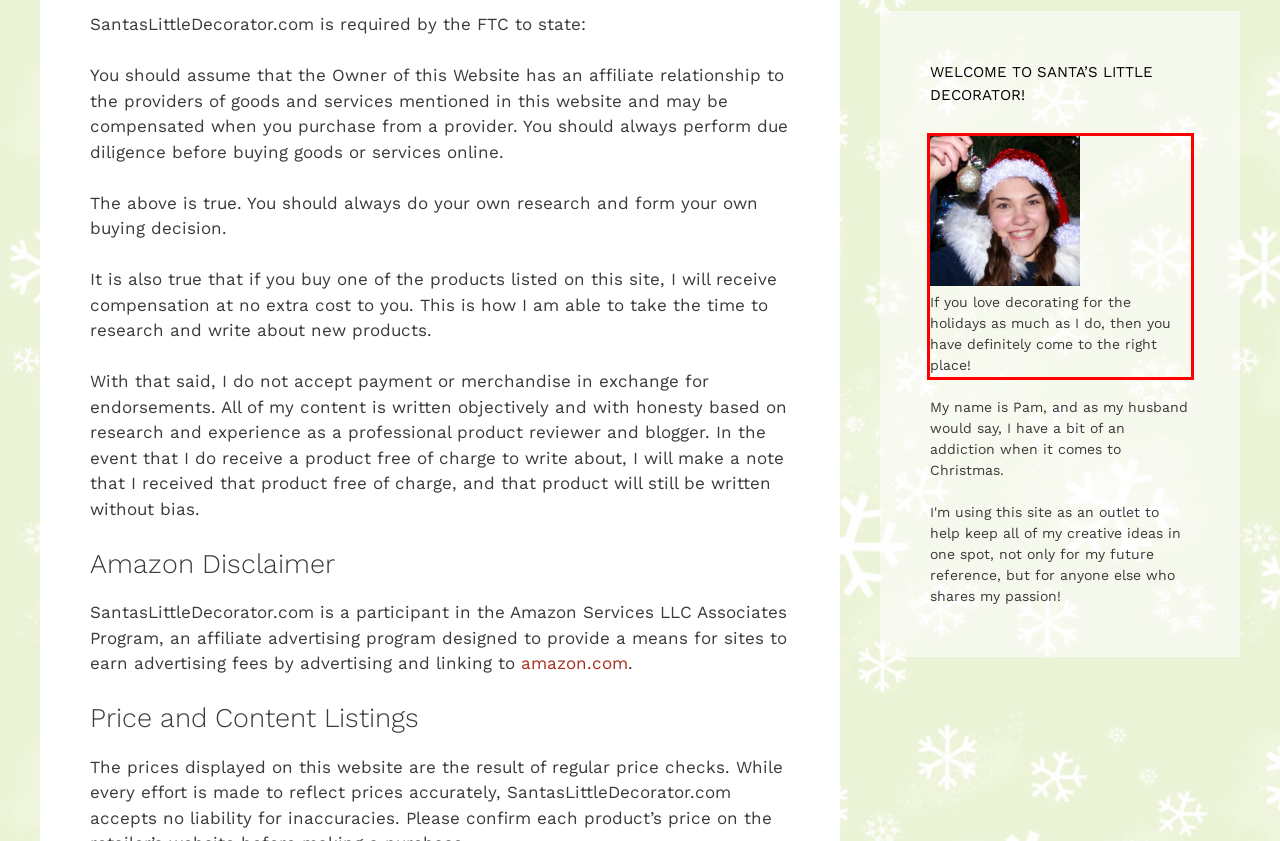Please extract the text content from the UI element enclosed by the red rectangle in the screenshot.

If you love decorating for the holidays as much as I do, then you have definitely come to the right place!